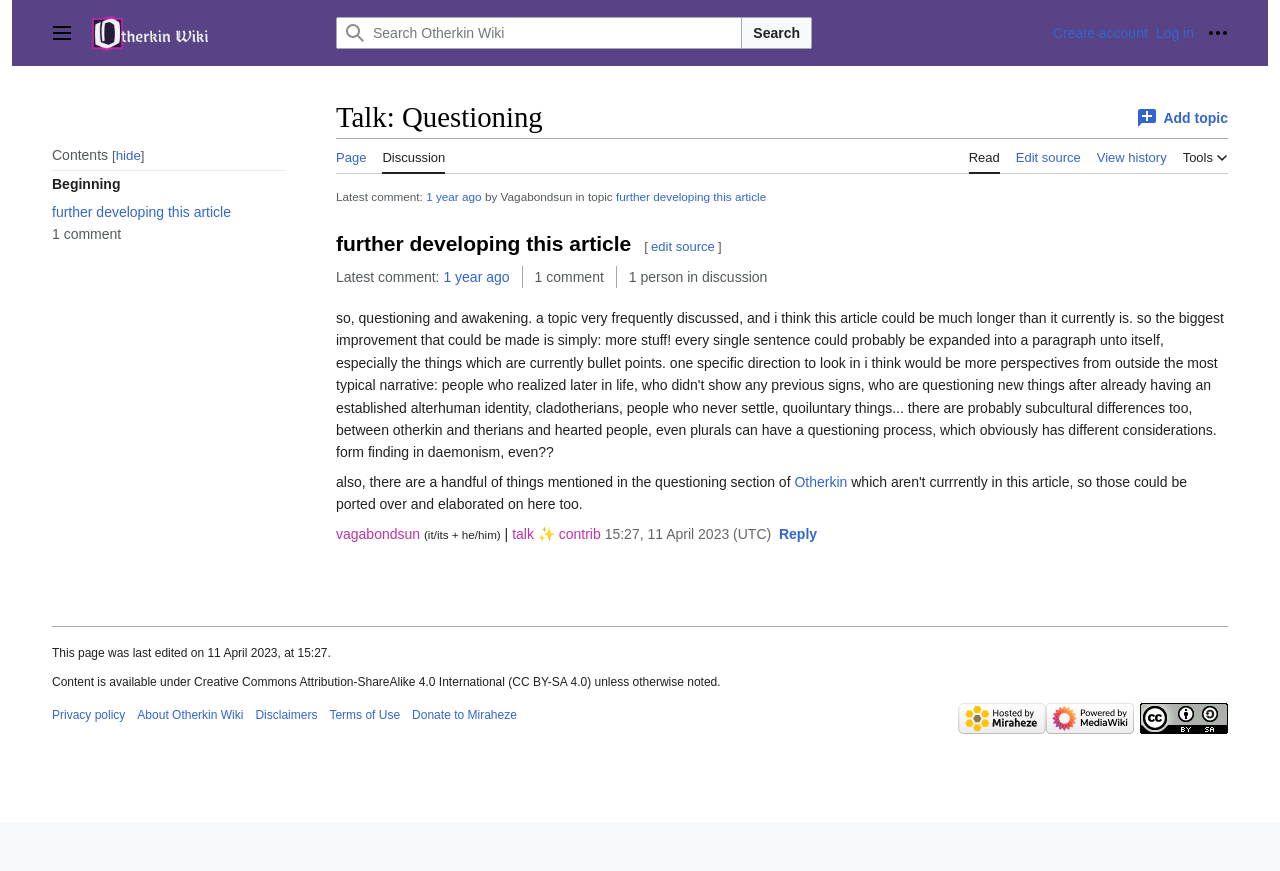Construct a thorough caption encompassing all aspects of the webpage.

The webpage is a discussion page titled "Talk:Questioning - Otherkin Wiki". At the top, there is a navigation menu with links to "Site", "Otherkin Wiki", and a search bar. Below the navigation menu, there are several sections. 

On the left side, there is a "Contents" section with links to "Beginning" and "further developing this article". There is also a "Personal tools" section with links to "Create account", "Log in", and "More options". 

The main content area is divided into two sections. The top section has a heading "Talk:Questioning" and a link to "Add topic". Below this, there are navigation menus for "Namespaces", "Views", and "Page tools". 

The bottom section of the main content area contains a discussion thread. The thread starts with a heading "further developing this article" and has several comments and replies. Each comment has a timestamp and the username of the commenter. There are also links to edit the source of the article and to reply to the comments. 

At the bottom of the page, there is a "Content information" section with information about the page's last edit, copyright, and links to privacy policy, about, disclaimers, terms of use, and donation information. There are also images of the hosting and powering organizations, Miraheze and MediaWiki, respectively.